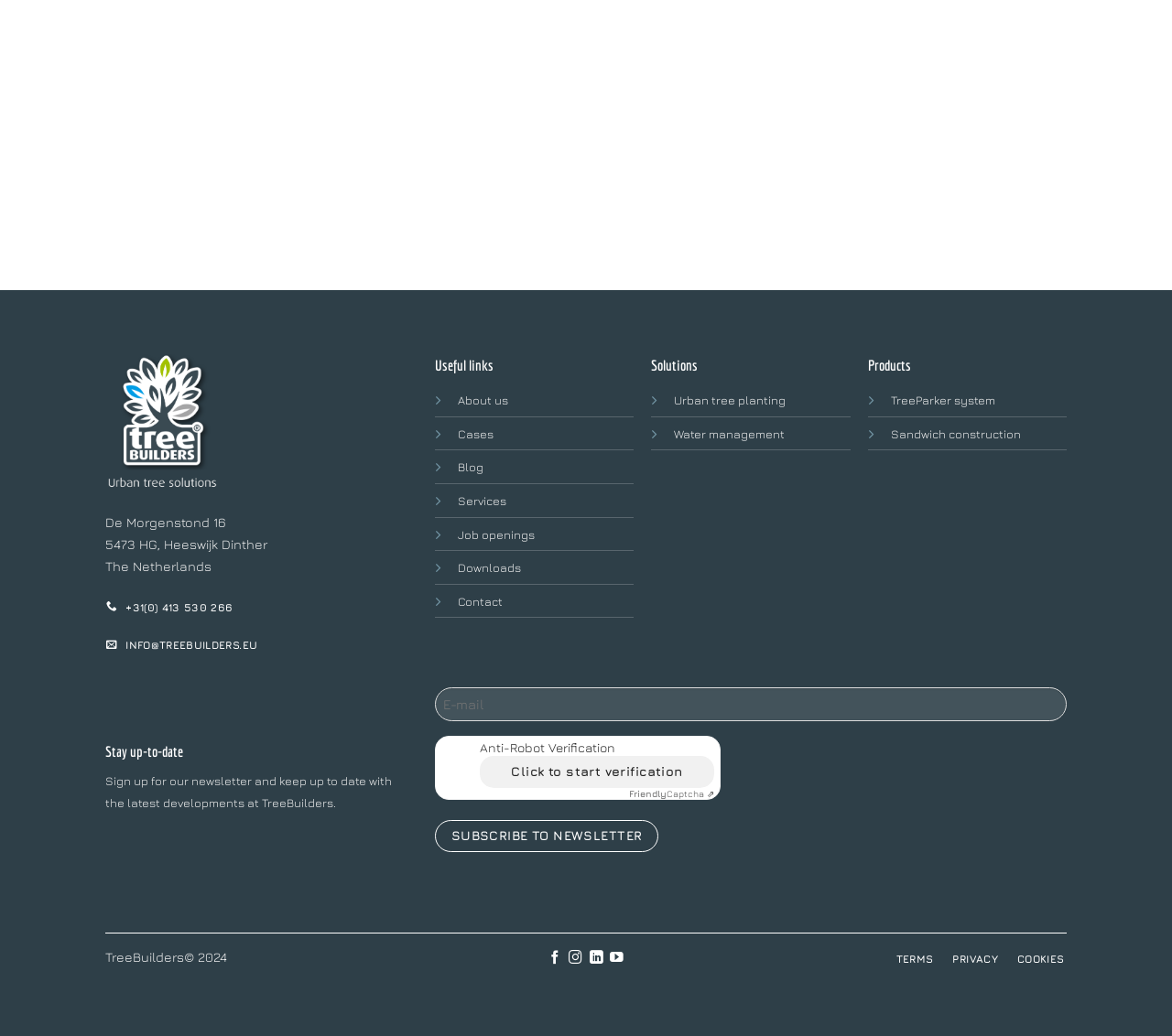Identify the bounding box for the UI element described as: "Terms". The coordinates should be four float numbers between 0 and 1, i.e., [left, top, right, bottom].

[0.763, 0.913, 0.799, 0.94]